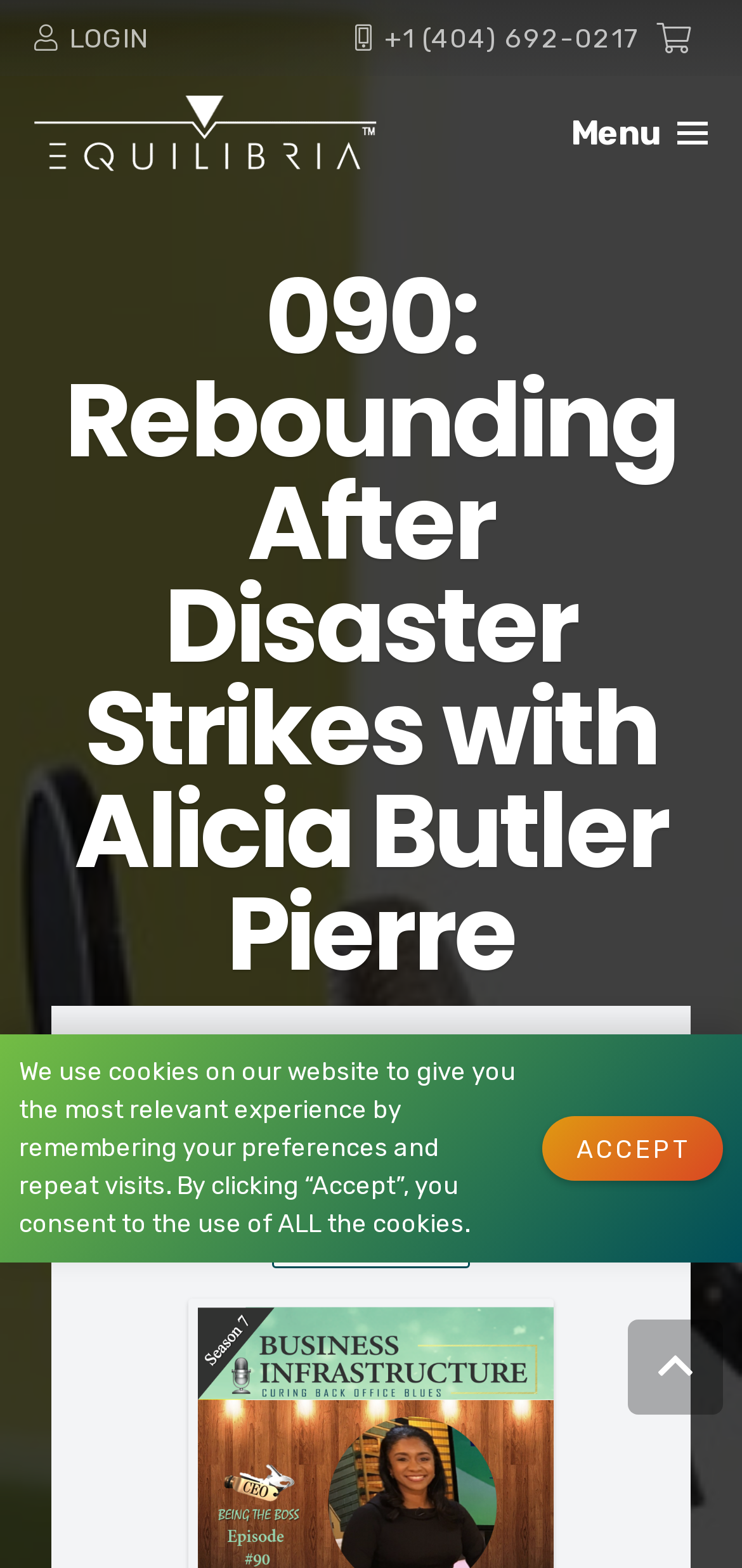What is the phone number to contact?
By examining the image, provide a one-word or phrase answer.

+1 (404) 692-0217